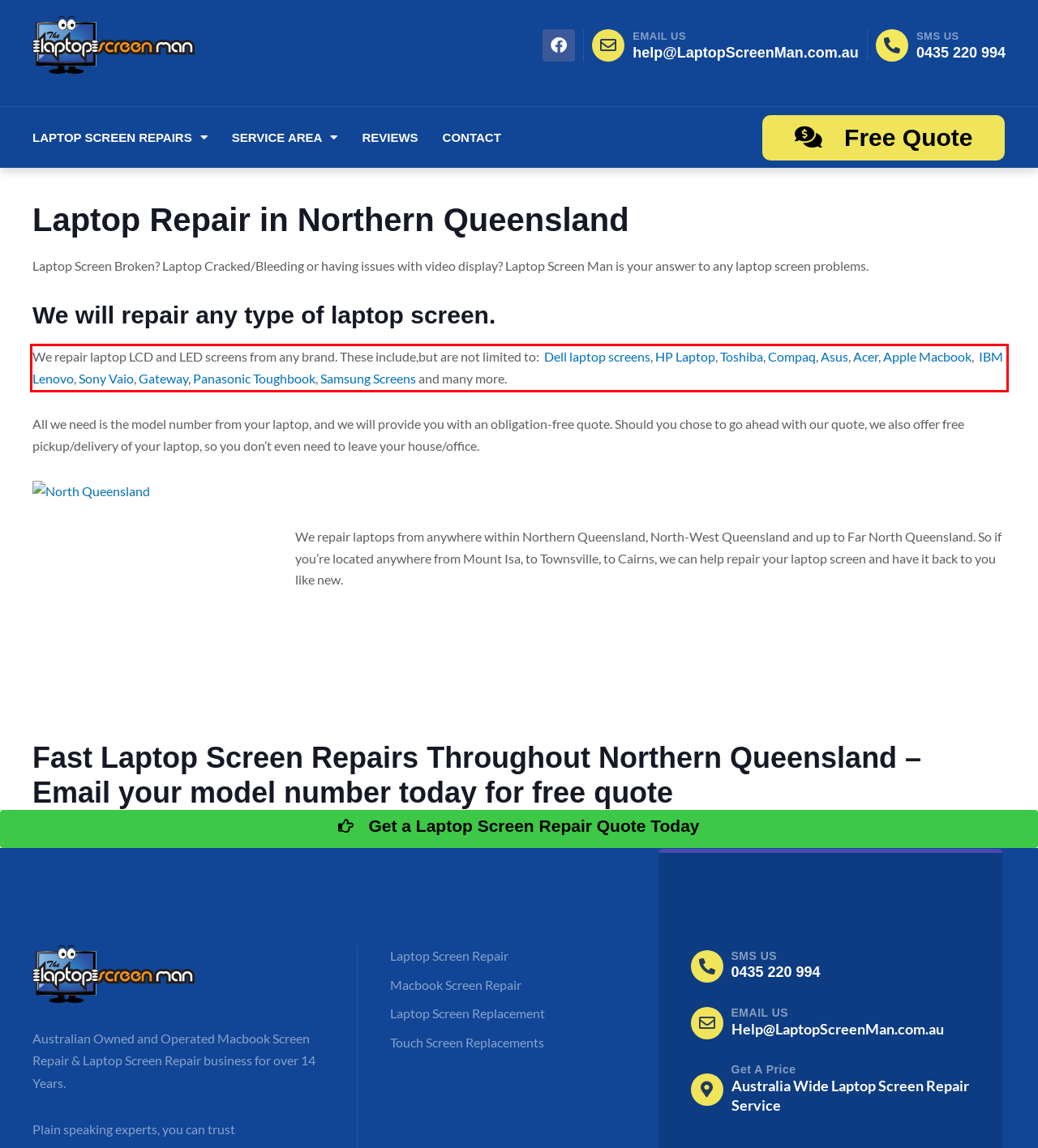Please perform OCR on the UI element surrounded by the red bounding box in the given webpage screenshot and extract its text content.

We repair laptop LCD and LED screens from any brand. These include,but are not limited to: Dell laptop screens, HP Laptop, Toshiba, Compaq, Asus, Acer, Apple Macbook, IBM Lenovo, Sony Vaio, Gateway, Panasonic Toughbook, Samsung Screens and many more.